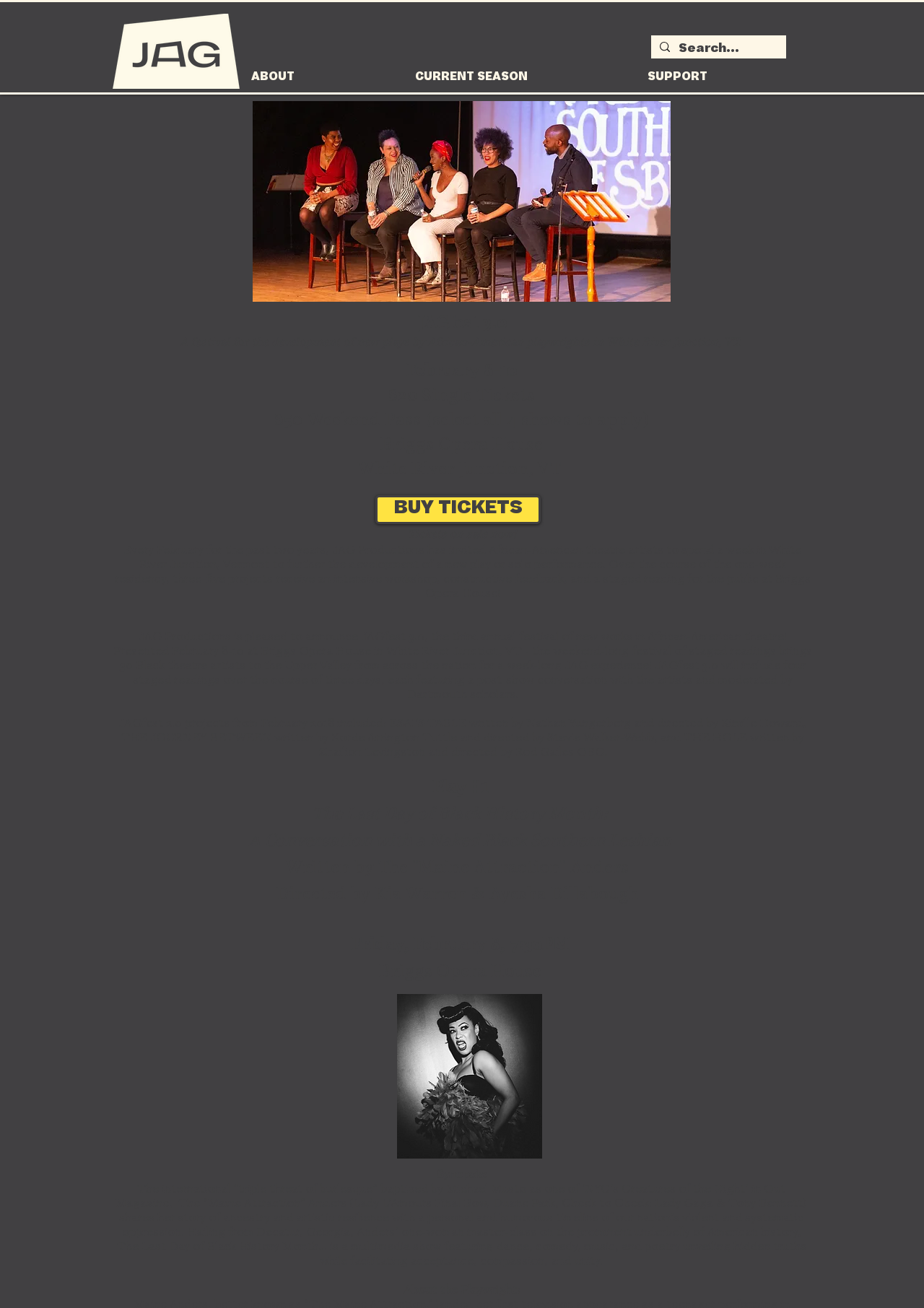Use a single word or phrase to respond to the question:
How much does a single ticket cost?

$20